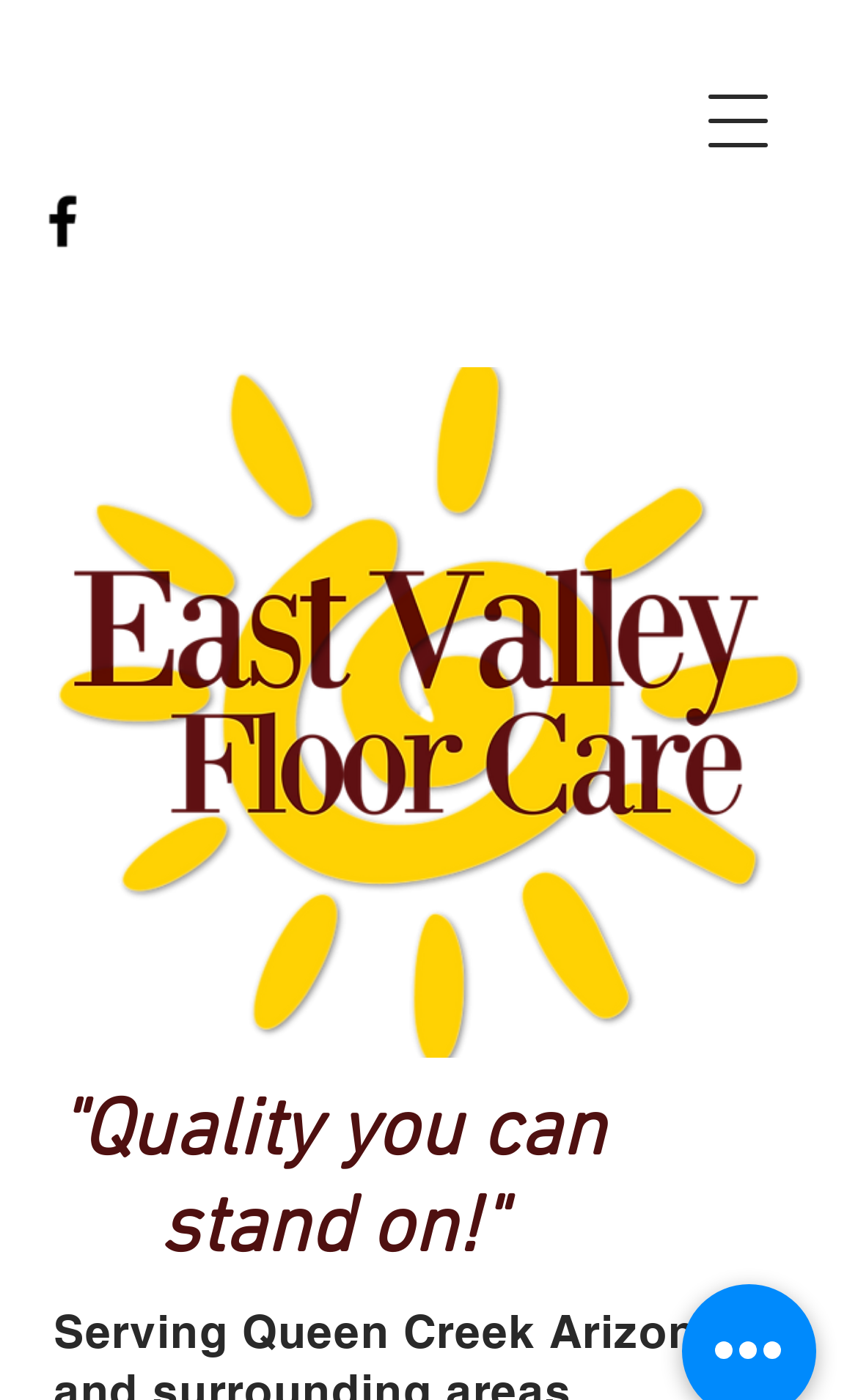Determine the bounding box coordinates for the UI element matching this description: "aria-label="Quick actions"".

[0.651, 0.752, 0.779, 0.831]